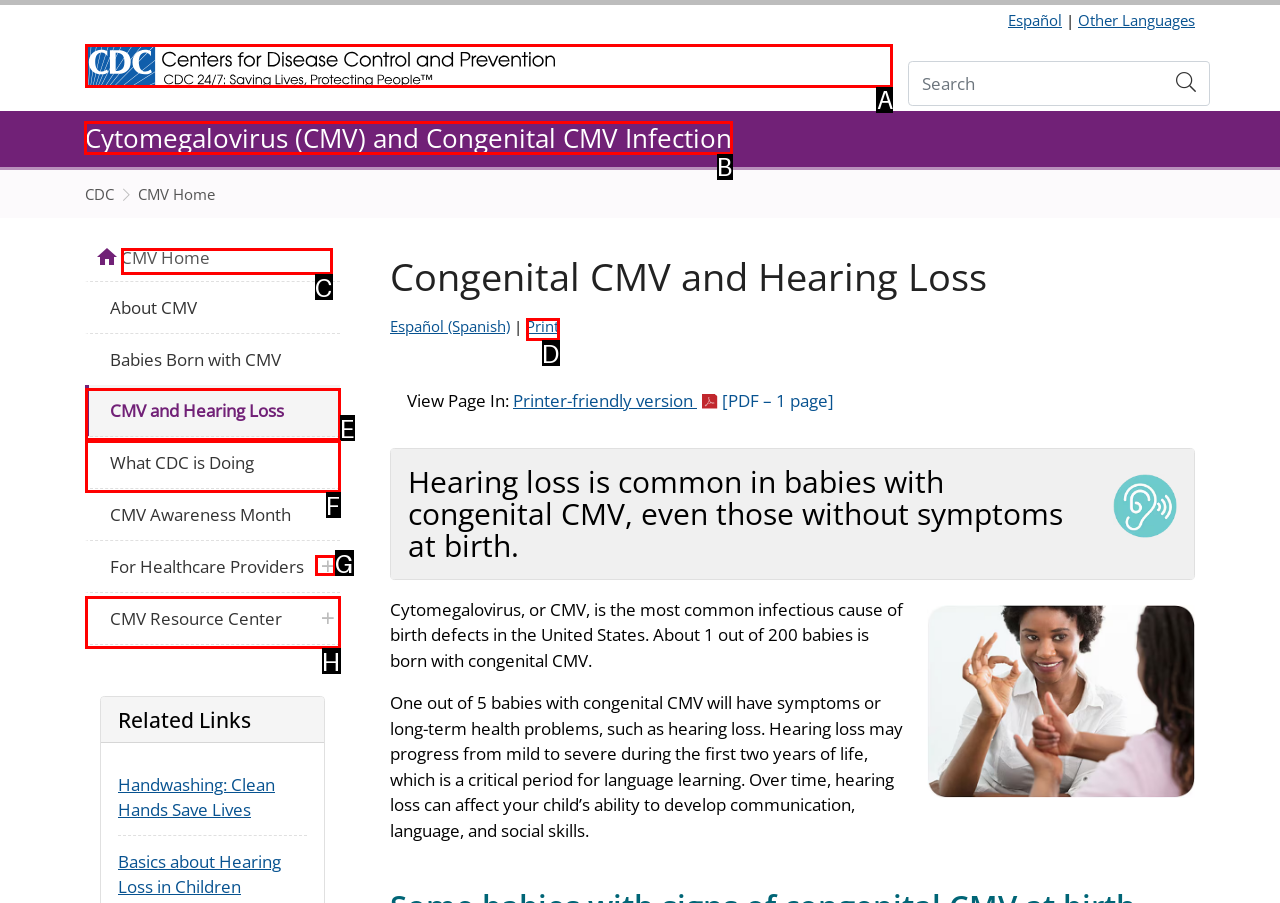What letter corresponds to the UI element to complete this task: Learn about CMV and Congenital CMV Infection
Answer directly with the letter.

B